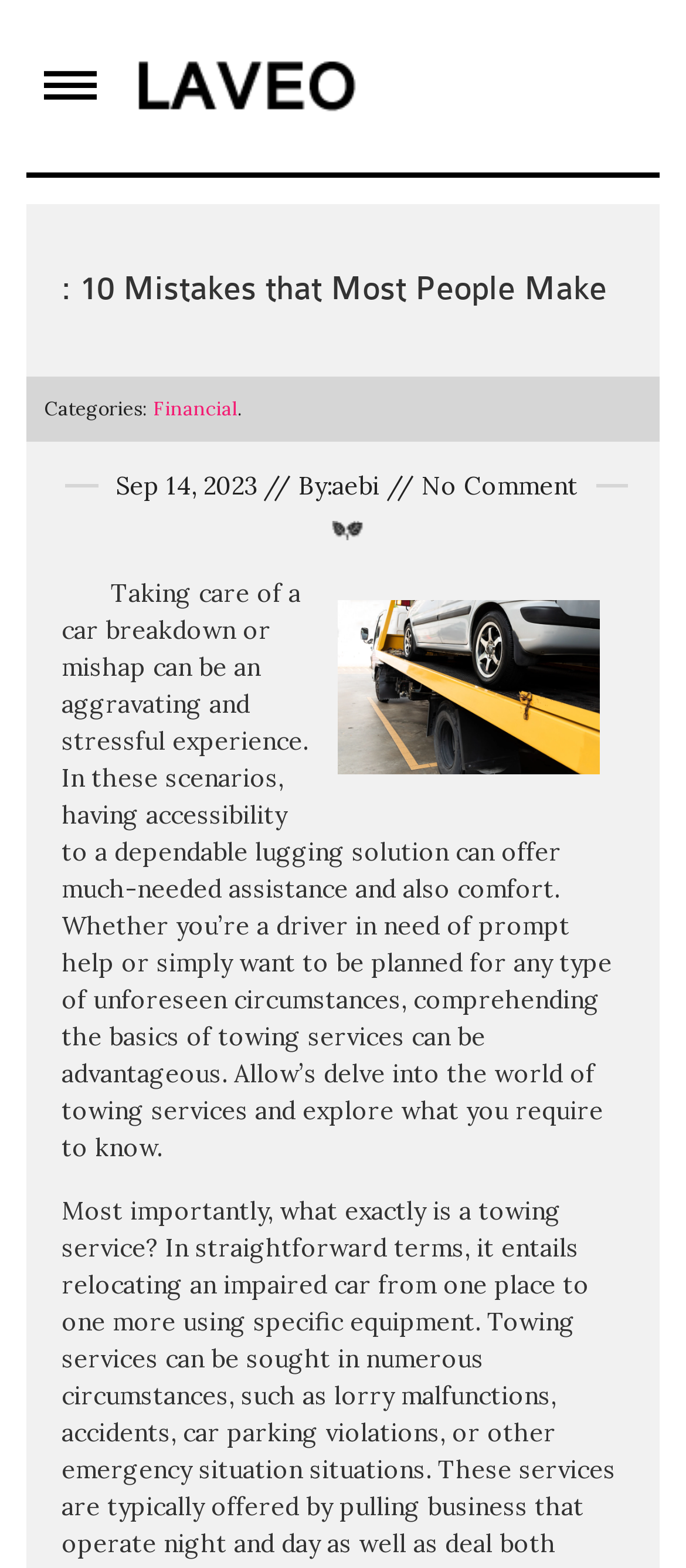Extract the bounding box coordinates of the UI element described by: "alt="Bravica"". The coordinates should include four float numbers ranging from 0 to 1, e.g., [left, top, right, bottom].

[0.167, 0.022, 0.544, 0.088]